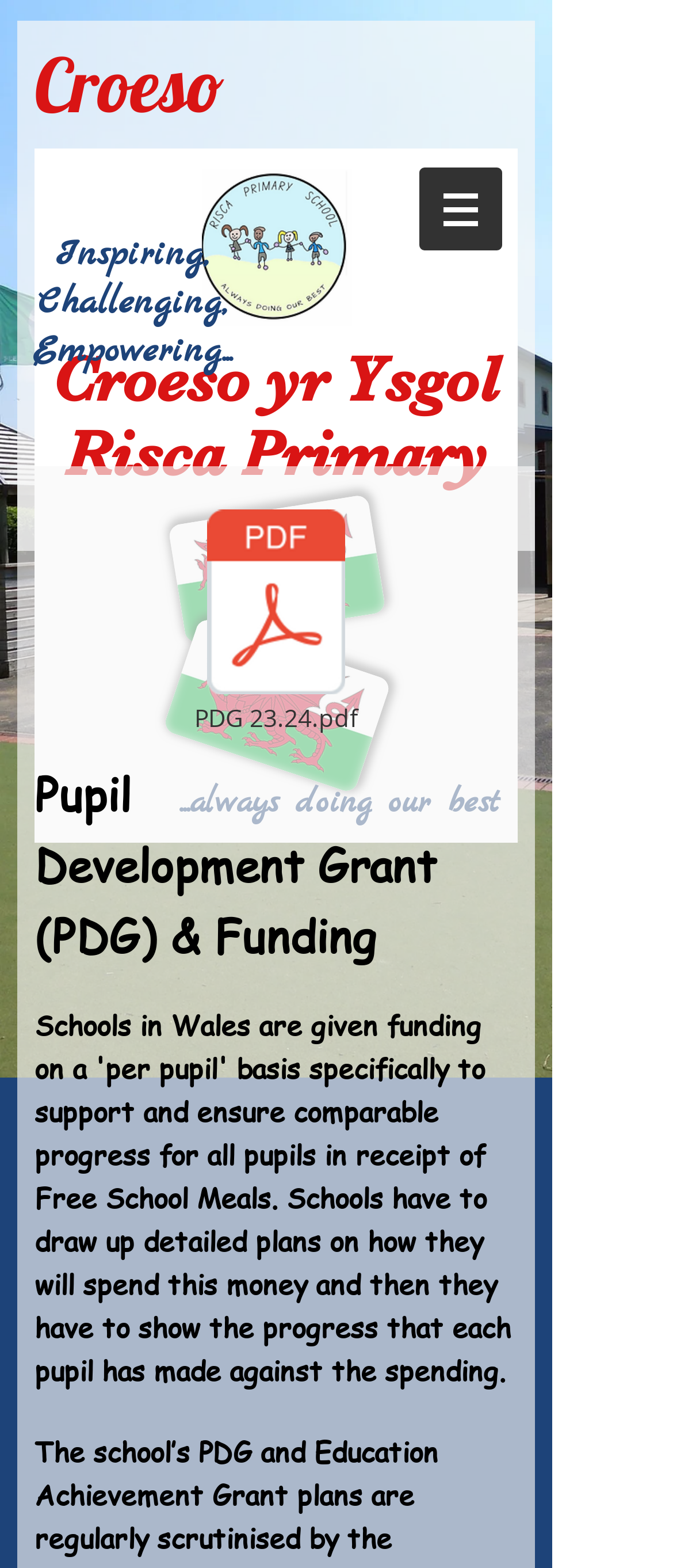Please reply to the following question using a single word or phrase: 
What is the name of the school?

Risca Primary